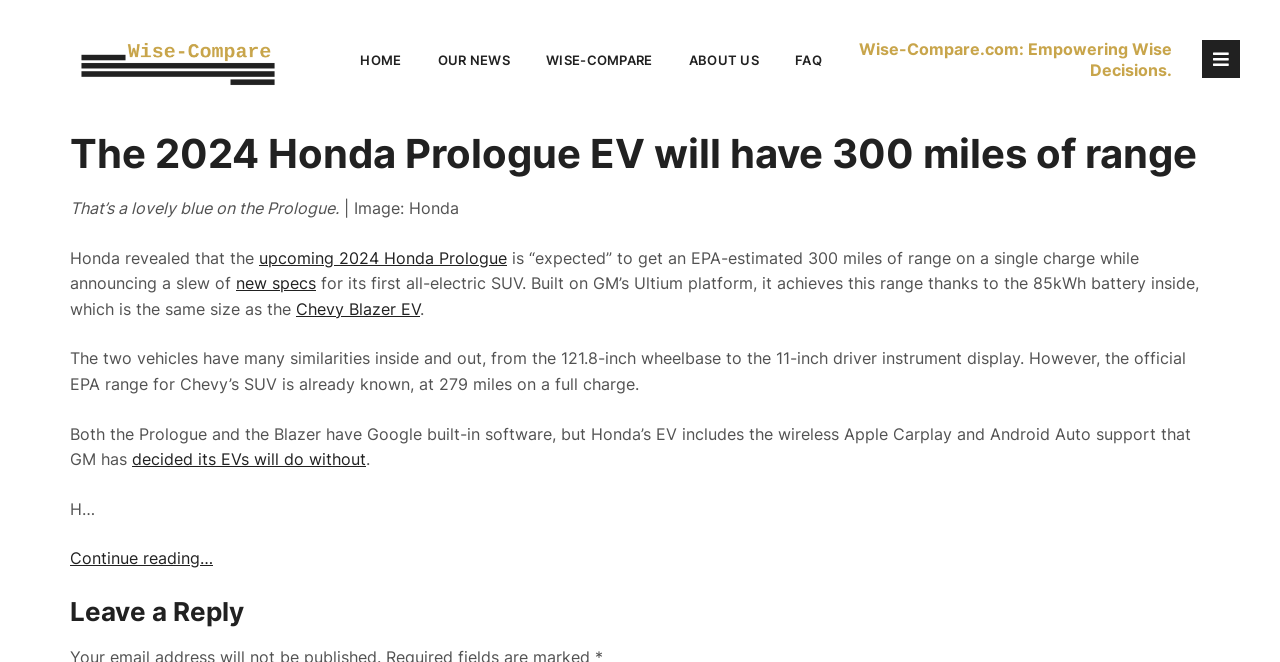Please analyze the image and give a detailed answer to the question:
What is the size of the battery inside the 2024 Honda Prologue EV?

The answer can be found in the article text, which states that the 2024 Honda Prologue EV achieves its range thanks to the 85kWh battery inside, which is the same size as the Chevy Blazer EV.